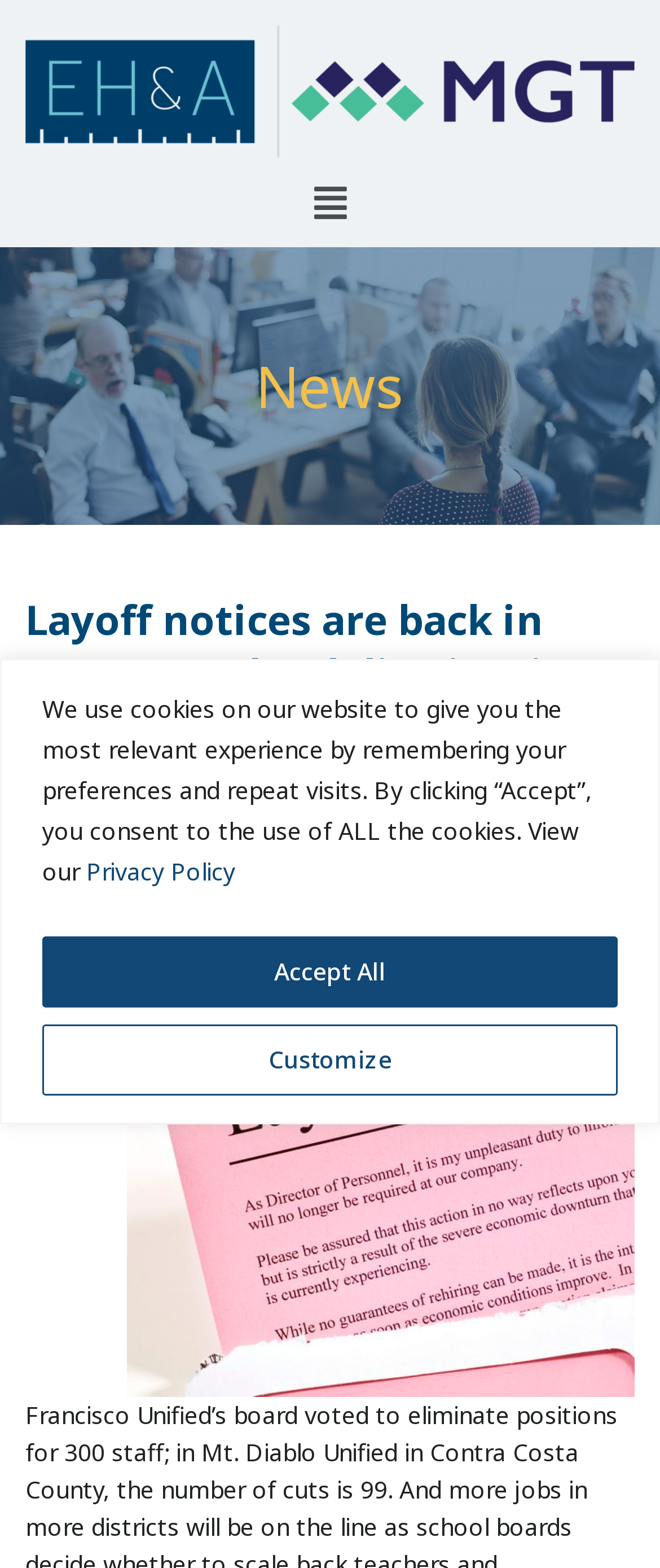Offer a comprehensive description of the webpage’s content and structure.

The webpage appears to be a news article page. At the top, there is a cookie consent banner that spans the entire width of the page, with a "Privacy Policy" link and two buttons, "Customize" and "Accept All", positioned side by side. 

Below the banner, there is a horizontal menu bar with a "Main Menu" button on the left, accompanied by an icon. The button has a dropdown menu, but it is not expanded. 

To the right of the menu button, there are two headings, "News" and the title of the article, "Layoff notices are back in some CA school districts in a year of plenty: How come?", which is a prominent heading that takes up a significant portion of the page width. 

Underneath the title, there are two links, "March 17, 2022" and "EH&A", positioned side by side, with the date link being slightly shorter in width. 

Below these links, there is a paragraph of text that summarizes the article, stating "Faced with a March 15 deadline, some can’t wait for good news in final state budget".